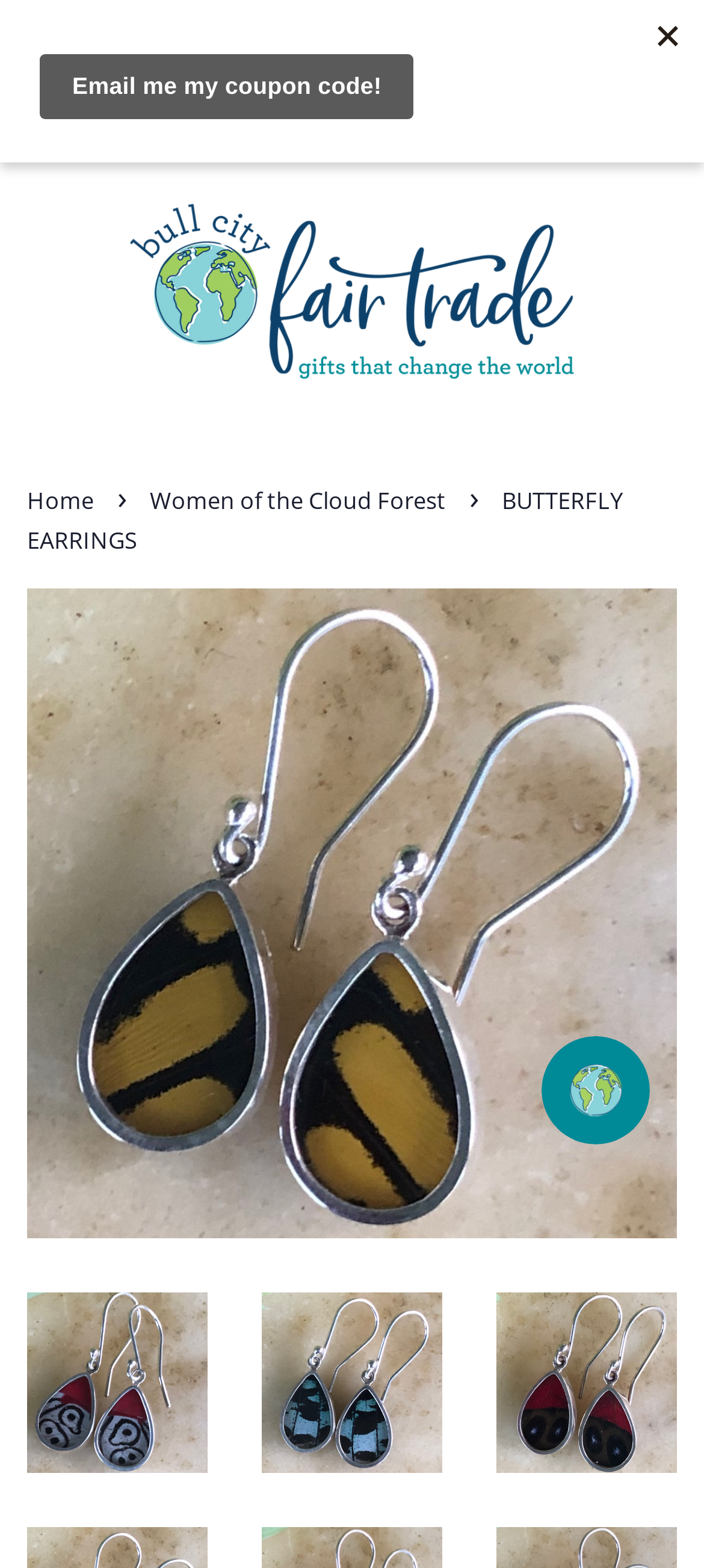Find the bounding box coordinates of the element's region that should be clicked in order to follow the given instruction: "Open menu". The coordinates should consist of four float numbers between 0 and 1, i.e., [left, top, right, bottom].

[0.038, 0.041, 0.21, 0.08]